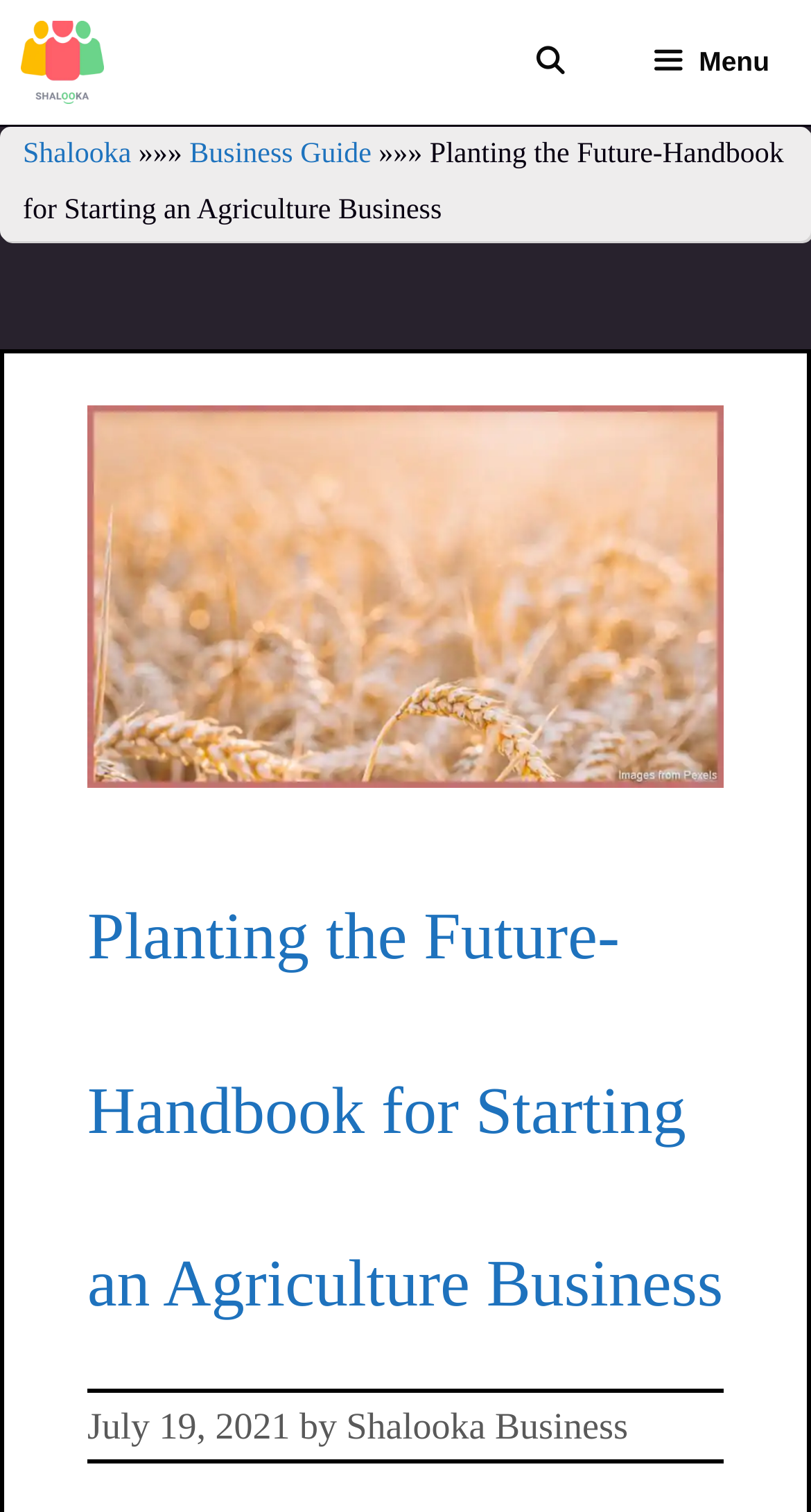What is the name of the business guide?
Give a single word or phrase answer based on the content of the image.

Shalooka